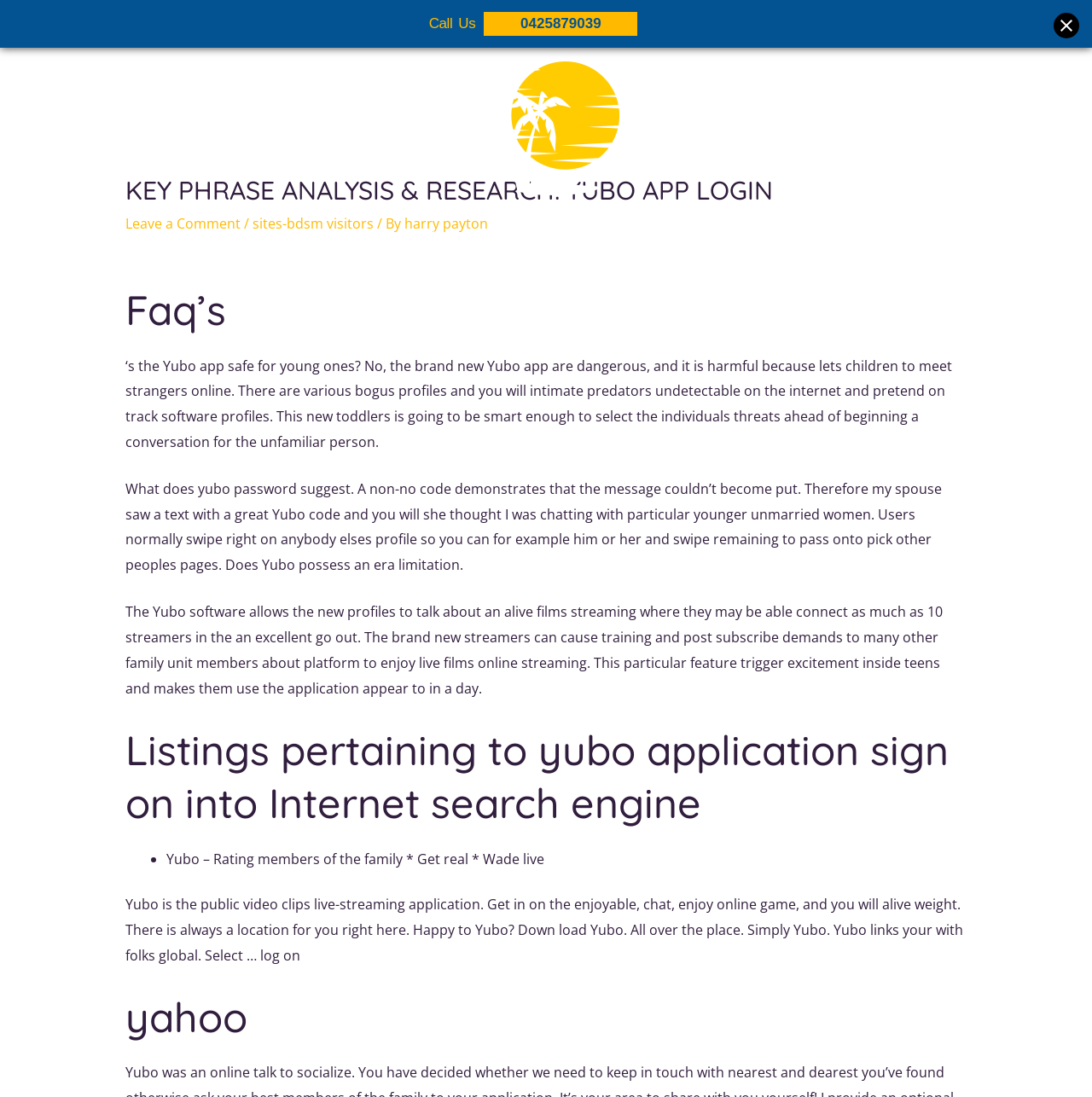Find the bounding box coordinates for the HTML element described as: "aria-label="Behind the Bay"". The coordinates should consist of four float values between 0 and 1, i.e., [left, top, right, bottom].

[0.433, 0.107, 0.567, 0.124]